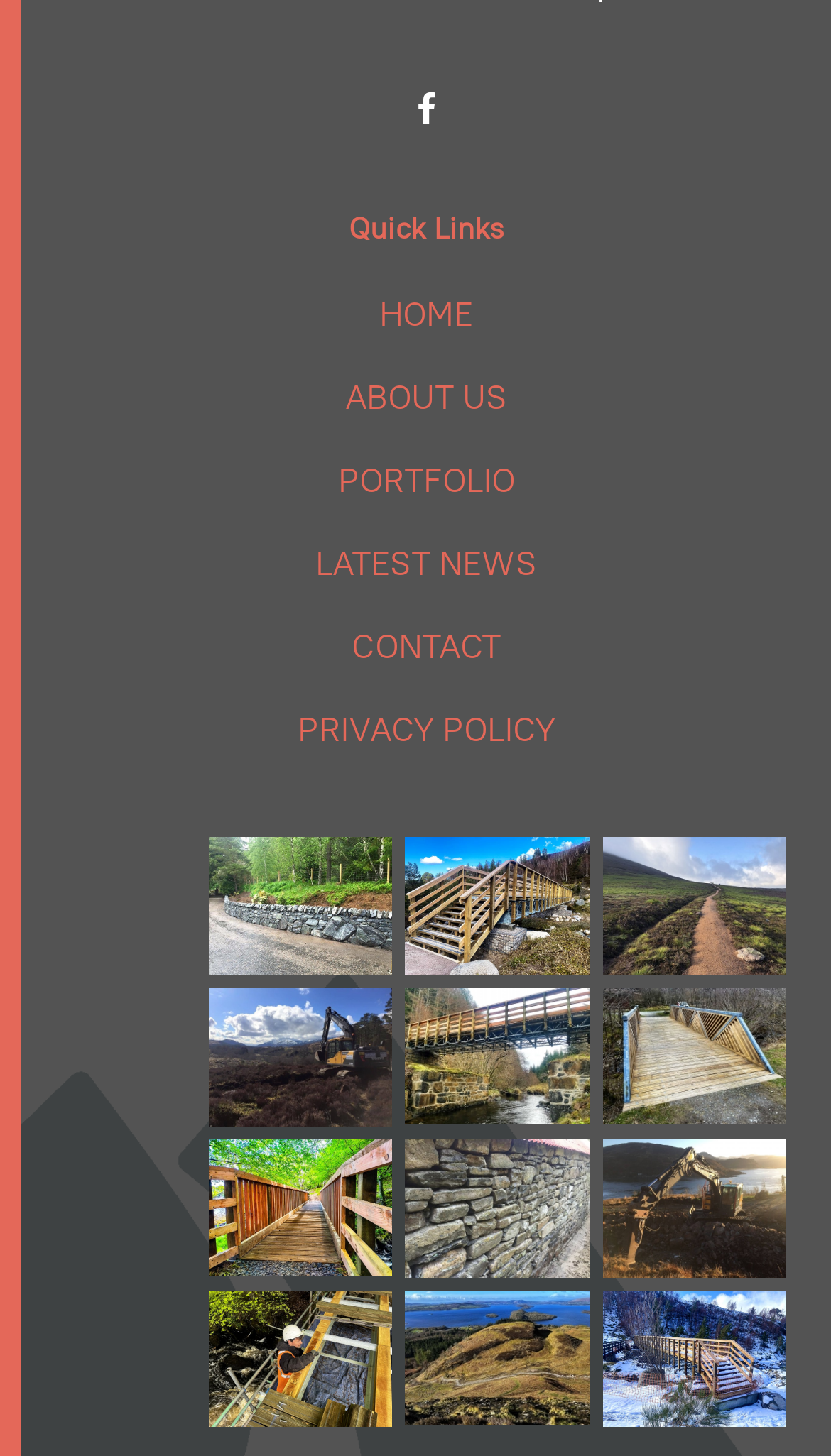Determine the bounding box coordinates of the clickable region to execute the instruction: "Click on the 'HOME' link". The coordinates should be four float numbers between 0 and 1, denoted as [left, top, right, bottom].

[0.456, 0.201, 0.569, 0.231]